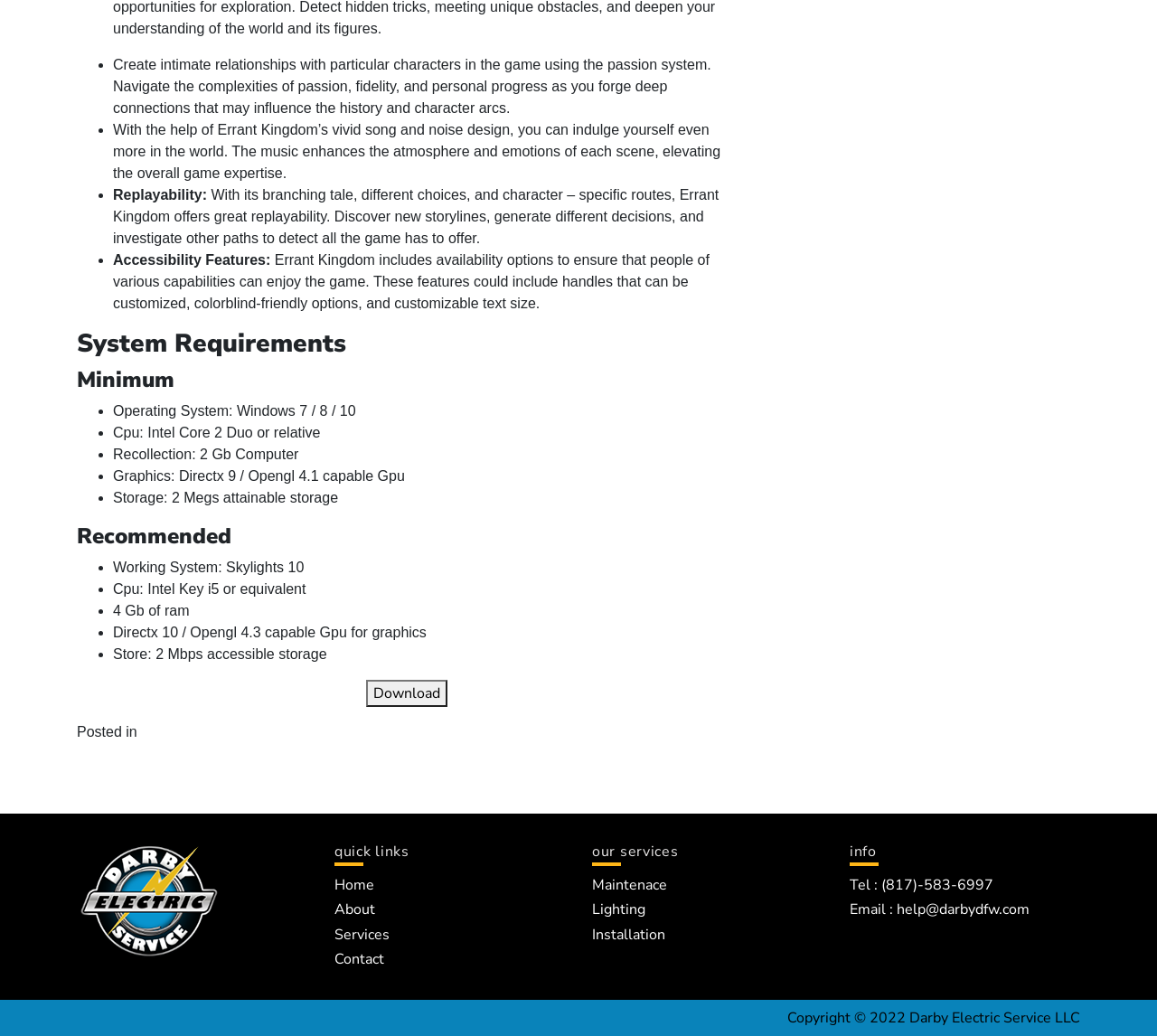Please specify the coordinates of the bounding box for the element that should be clicked to carry out this instruction: "Learn about the game's accessibility features". The coordinates must be four float numbers between 0 and 1, formatted as [left, top, right, bottom].

[0.098, 0.244, 0.234, 0.259]